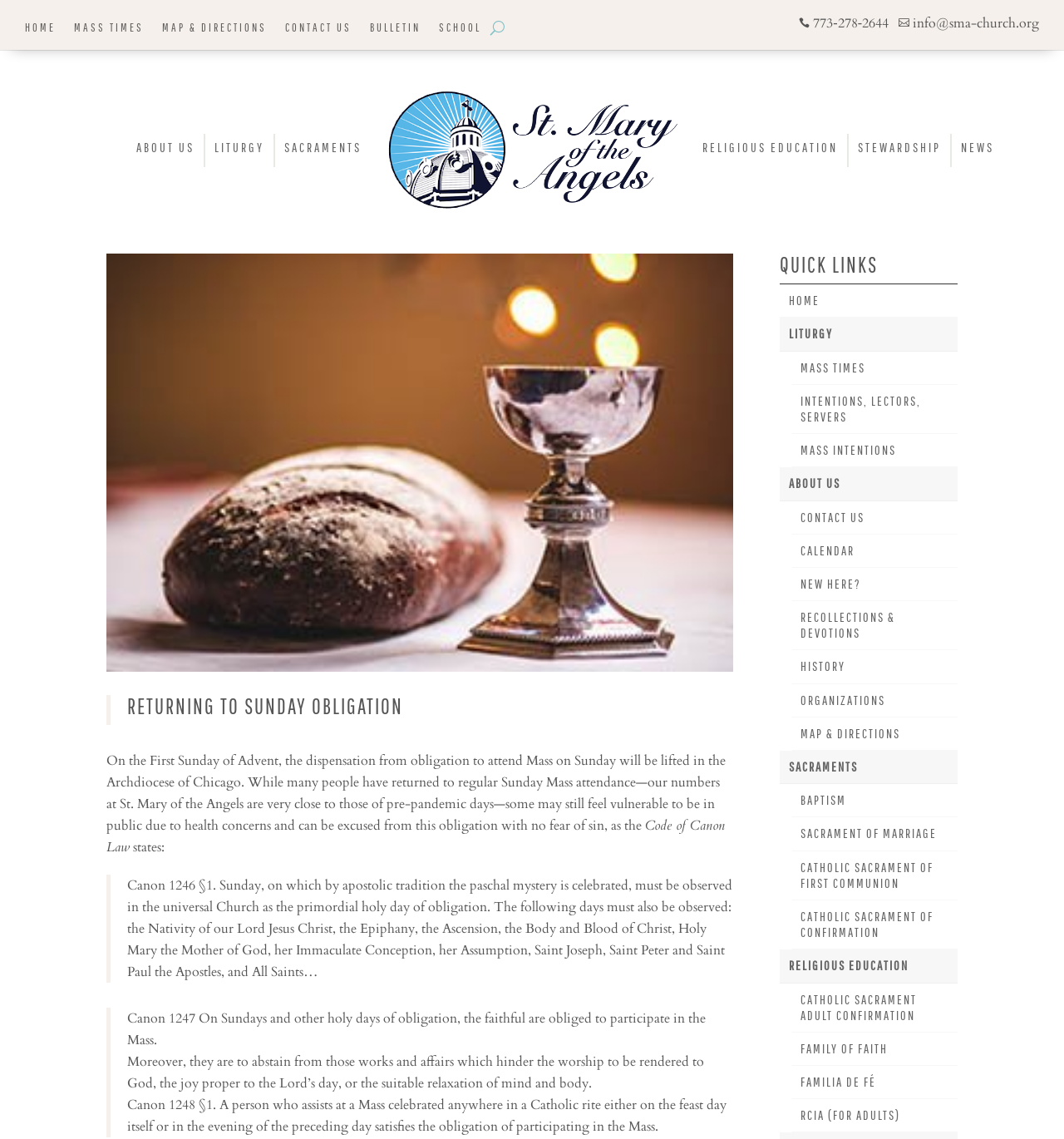Determine the bounding box for the HTML element described here: "Virtual Shopping". The coordinates should be given as [left, top, right, bottom] with each number being a float between 0 and 1.

None